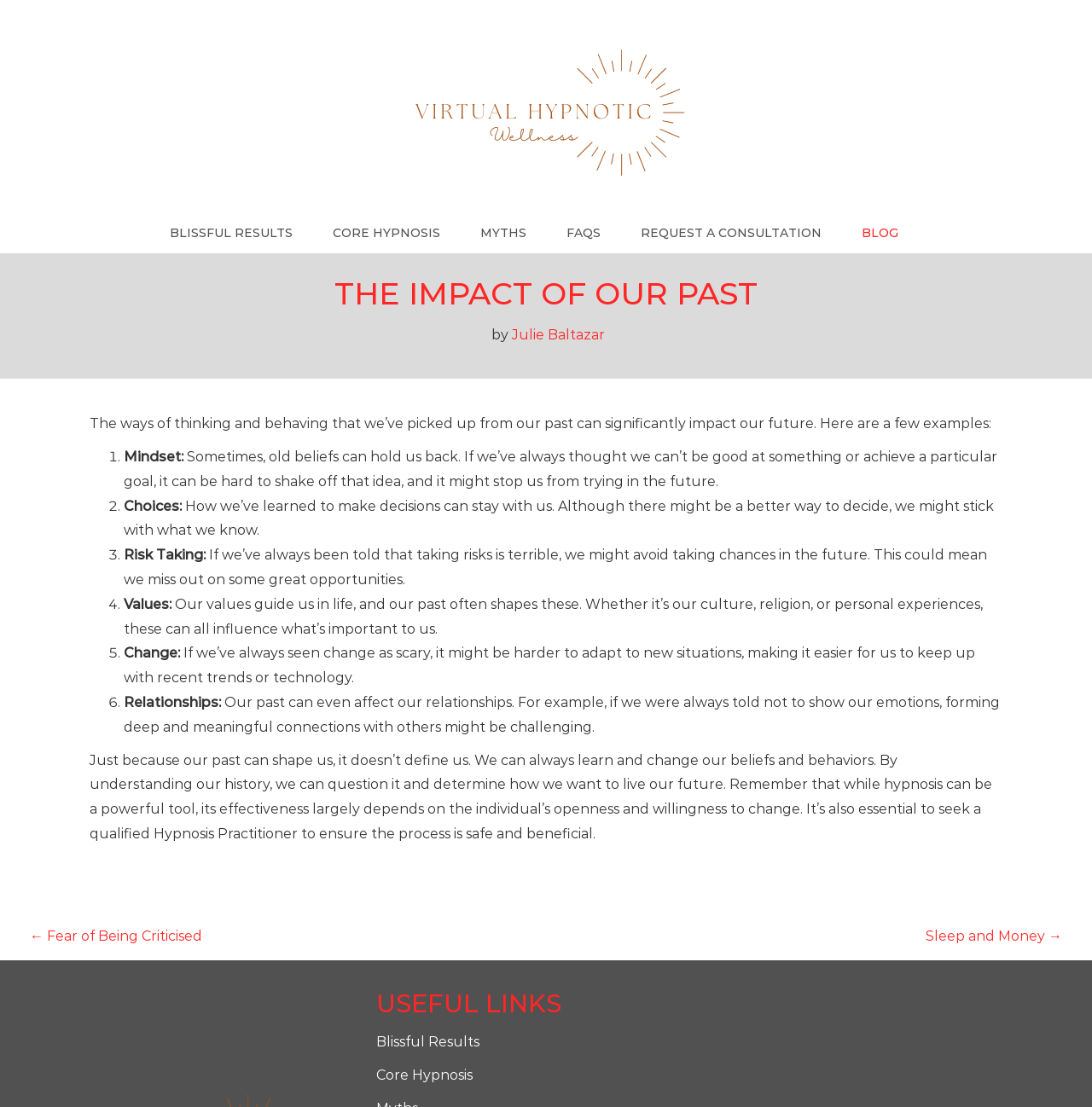Provide the bounding box coordinates for the UI element that is described by this text: "Sleep and Money →". The coordinates should be in the form of four float numbers between 0 and 1: [left, top, right, bottom].

[0.848, 0.838, 0.973, 0.852]